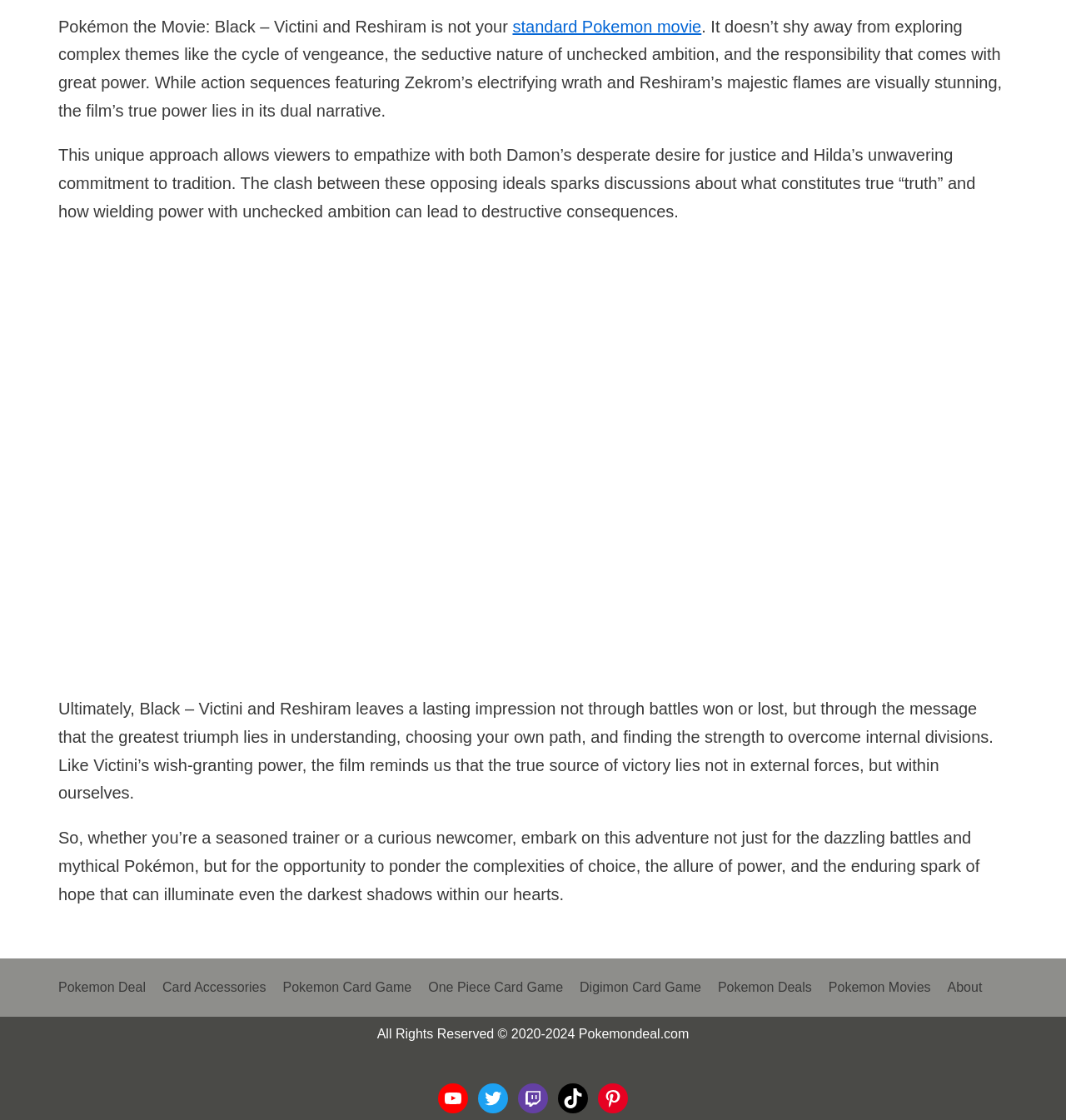Please find the bounding box coordinates of the element that needs to be clicked to perform the following instruction: "Click the 'YouTube' link". The bounding box coordinates should be four float numbers between 0 and 1, represented as [left, top, right, bottom].

[0.411, 0.967, 0.439, 0.994]